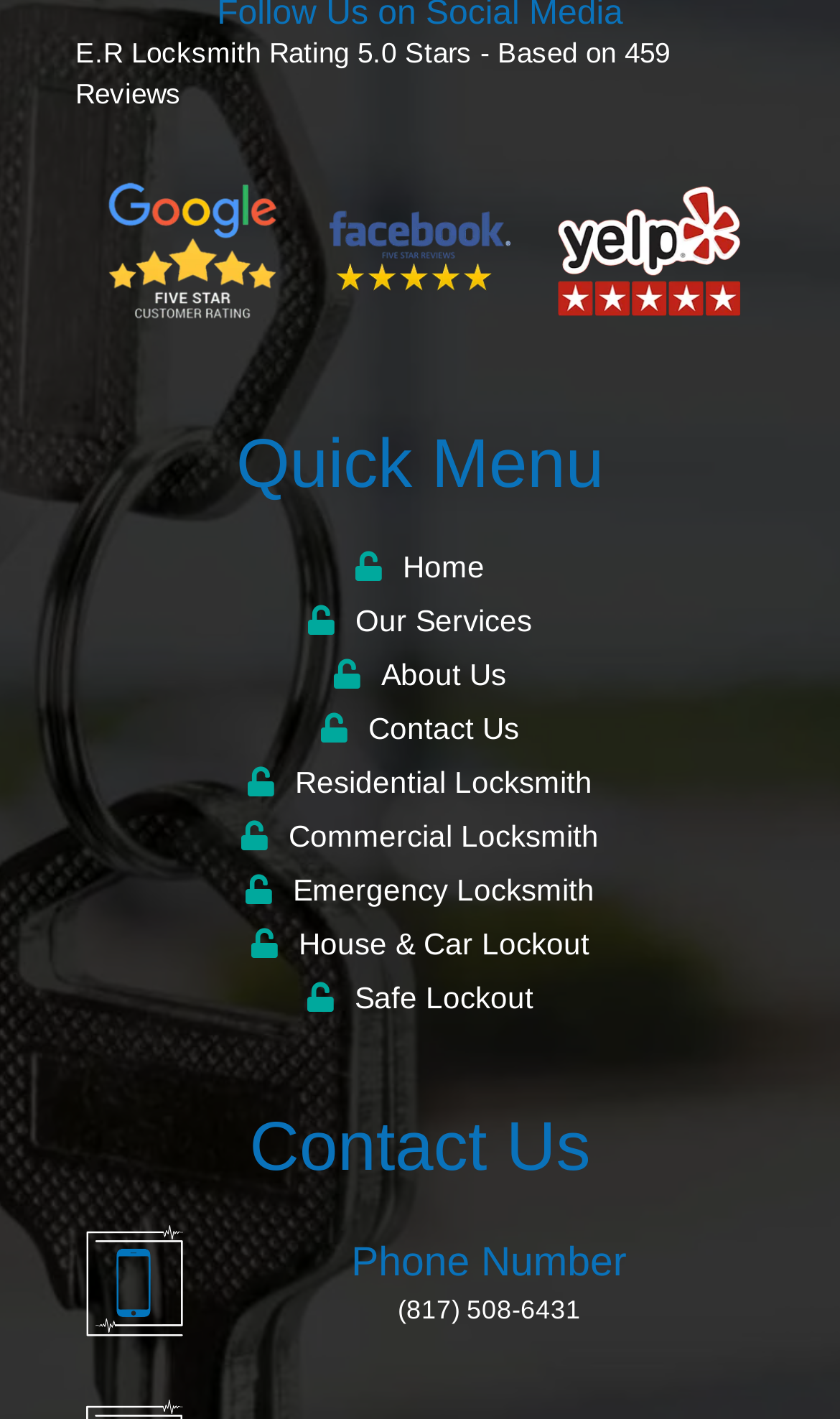What services does E.R Locksmith offer?
Could you please answer the question thoroughly and with as much detail as possible?

E.R Locksmith offers various services, including Residential Locksmith, Commercial Locksmith, Emergency Locksmith, House & Car Lockout, and Safe Lockout, which are listed under the 'Quick Menu' section, providing customers with a range of locksmith services.